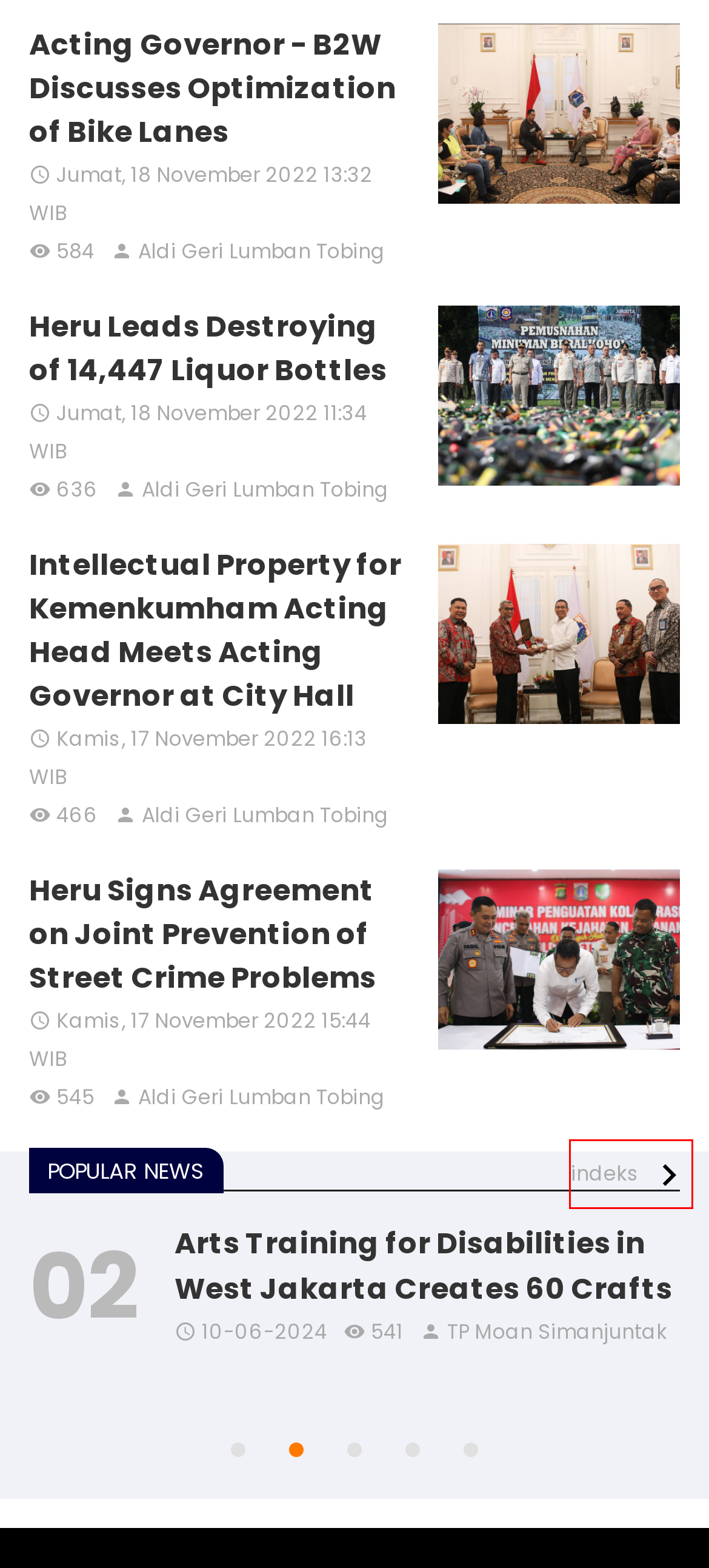Examine the screenshot of a webpage with a red bounding box around a UI element. Select the most accurate webpage description that corresponds to the new page after clicking the highlighted element. Here are the choices:
A. Intellectual Property for Kemenkumham Acting Head Meets Acting Governor at City Hall
B. Arts Training for Disabilities in West Jakarta Creates 60 Crafts
C. Popular News
D. 150 Entrepreneurs in Rawajati Get NIB Through Mobil Service
E. JaKreatifest and FJGS 2024 to Strengthen Economy into Global City
F. 150 Toddlers in RW 06 Cipete Selatan Underwent Health Medical Check-Up
G. Heru Leads Destroying of 14,447 Liquor Bottles
H. Acting Governor - B2W Discusses Optimization of Bike Lanes

C